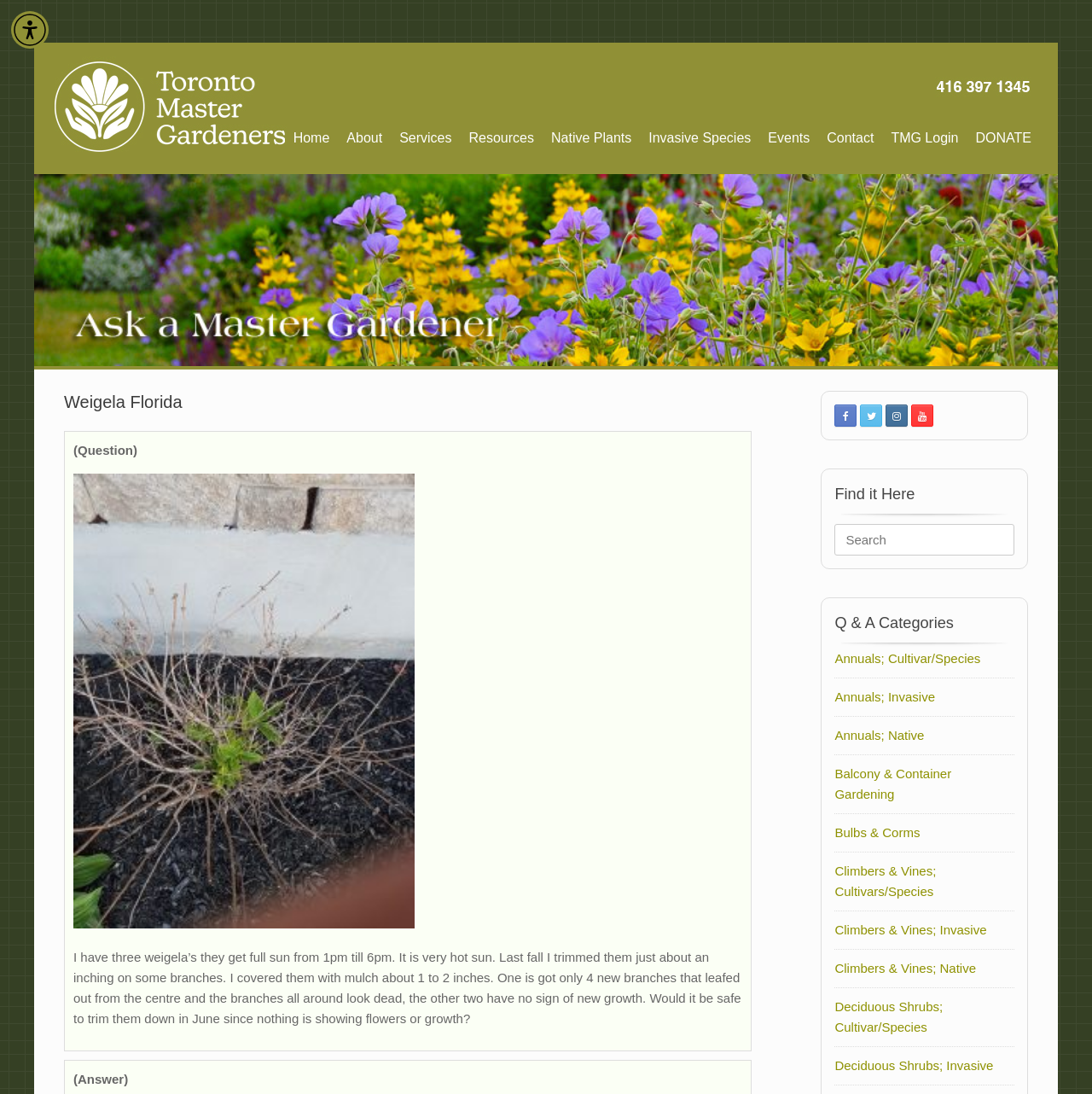Based on the description "Bulbs & Corms", find the bounding box of the specified UI element.

[0.764, 0.754, 0.843, 0.768]